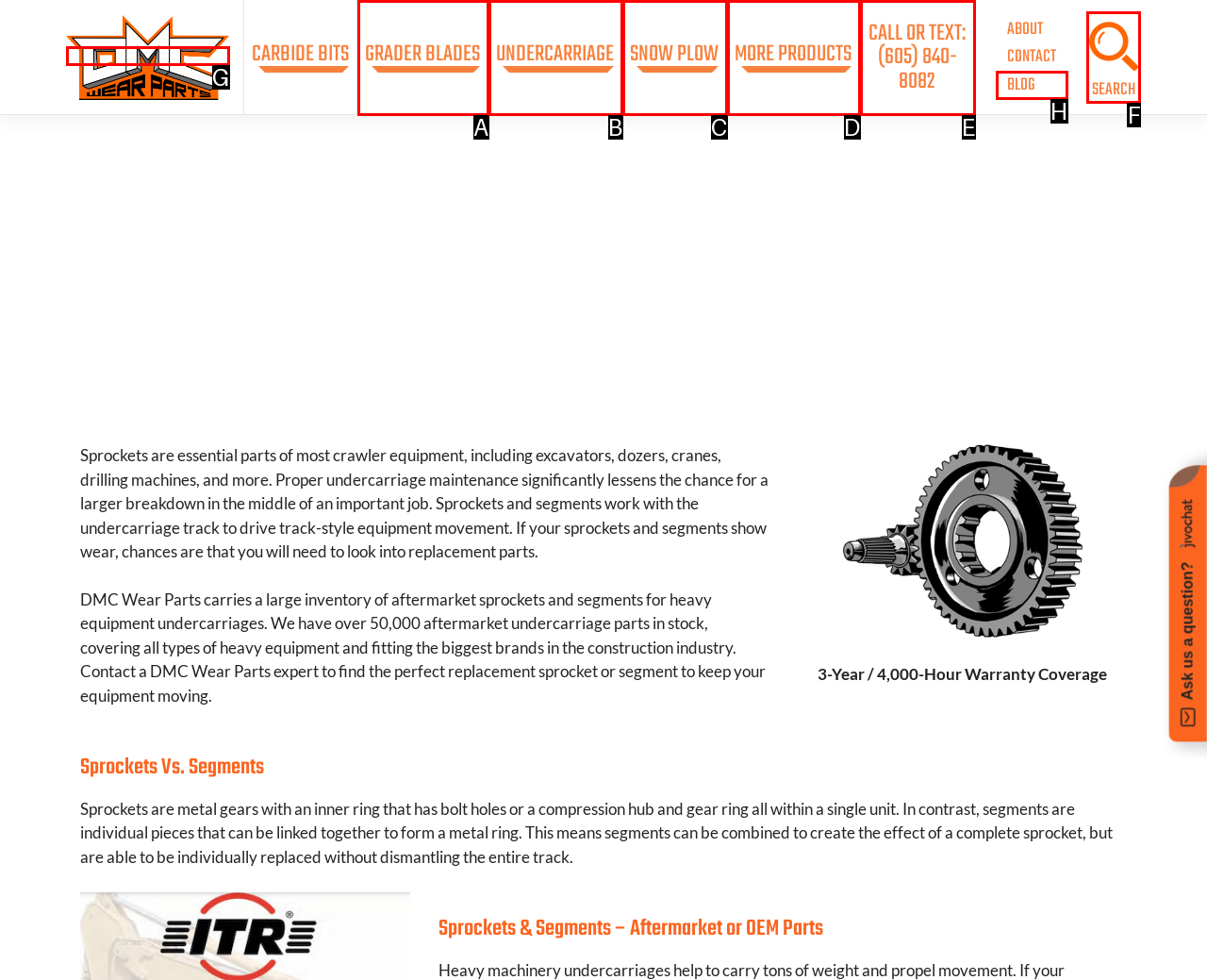Identify the letter of the UI element you should interact with to perform the task: Search for a product
Reply with the appropriate letter of the option.

F